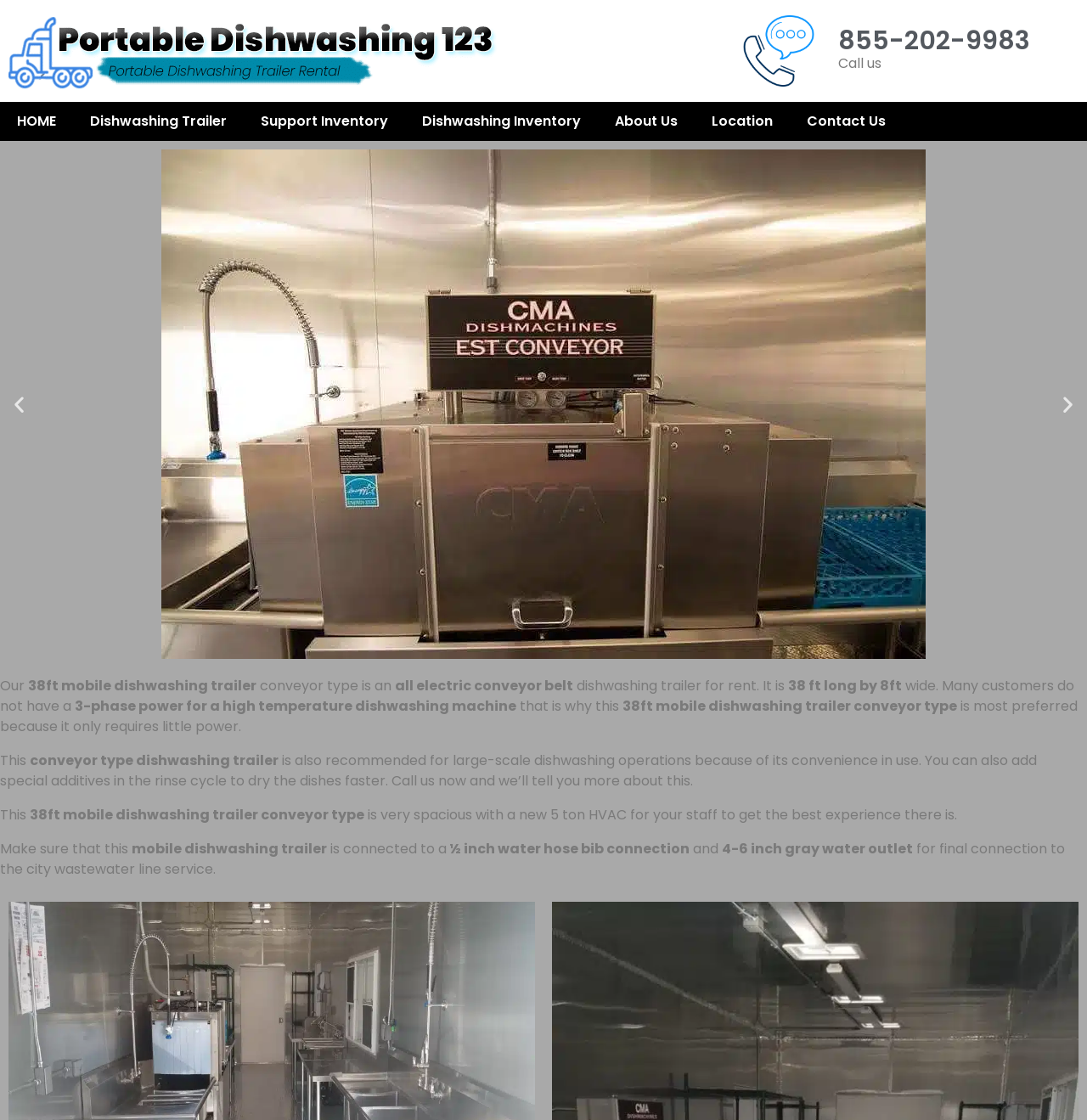Please determine the bounding box coordinates, formatted as (top-left x, top-left y, bottom-right x, bottom-right y), with all values as floating point numbers between 0 and 1. Identify the bounding box of the region described as: Product Reviews

None